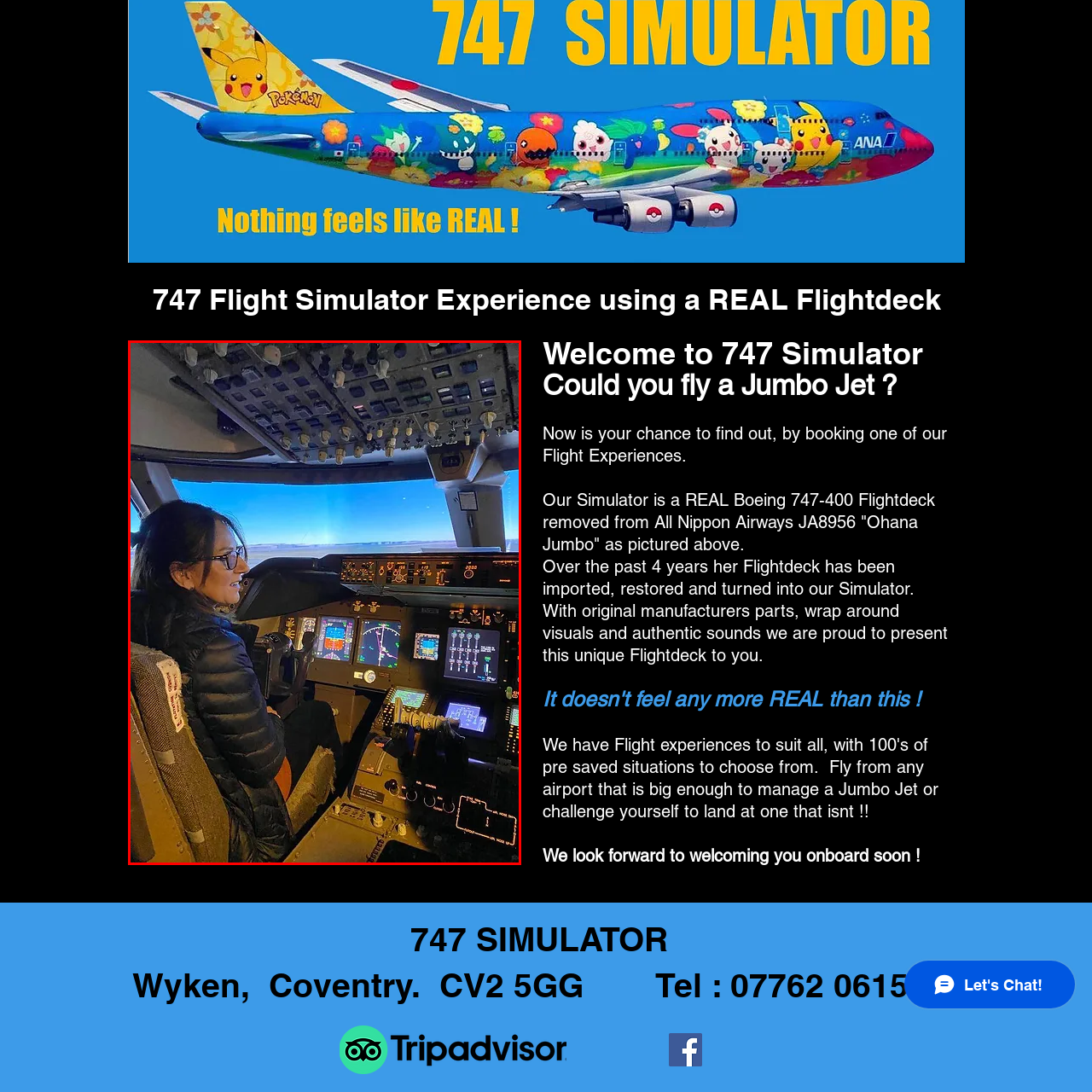View the area enclosed by the red box, Is the sky outside the cockpit dark? Respond using one word or phrase.

No